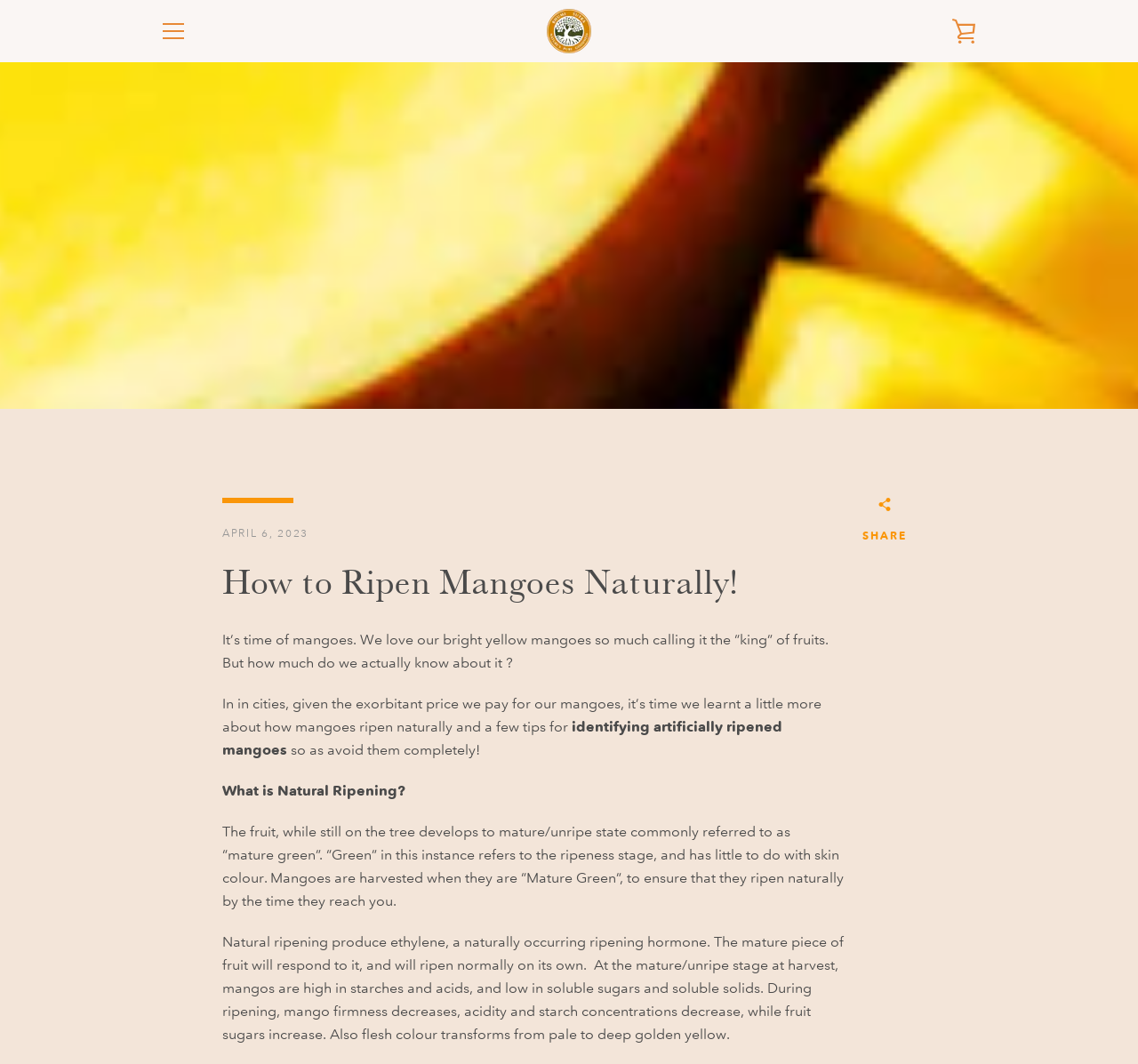Find the bounding box coordinates for the element described here: "LIGHTING".

None